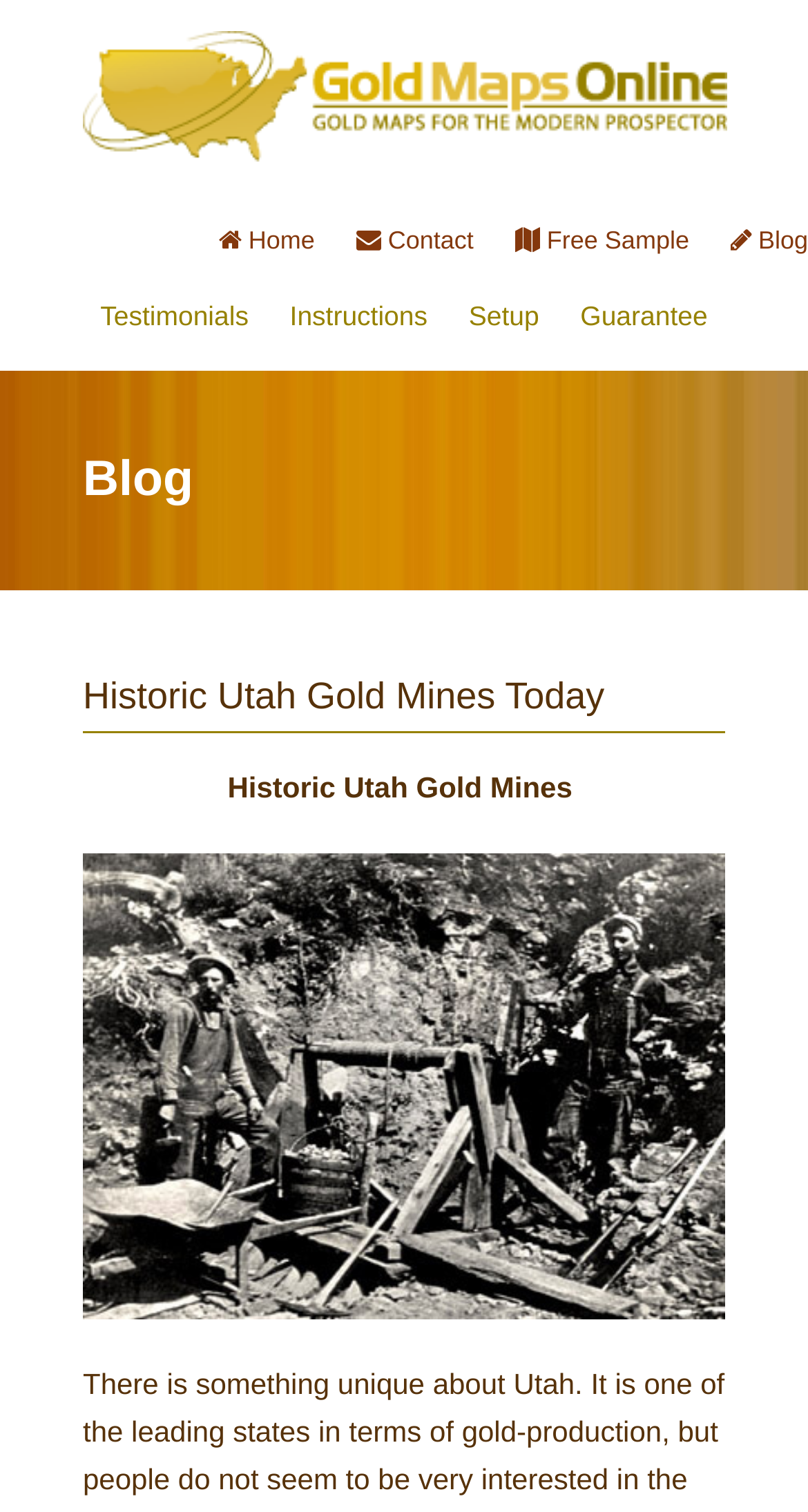Identify the bounding box coordinates for the UI element that matches this description: "Blog".

[0.904, 0.149, 1.0, 0.168]